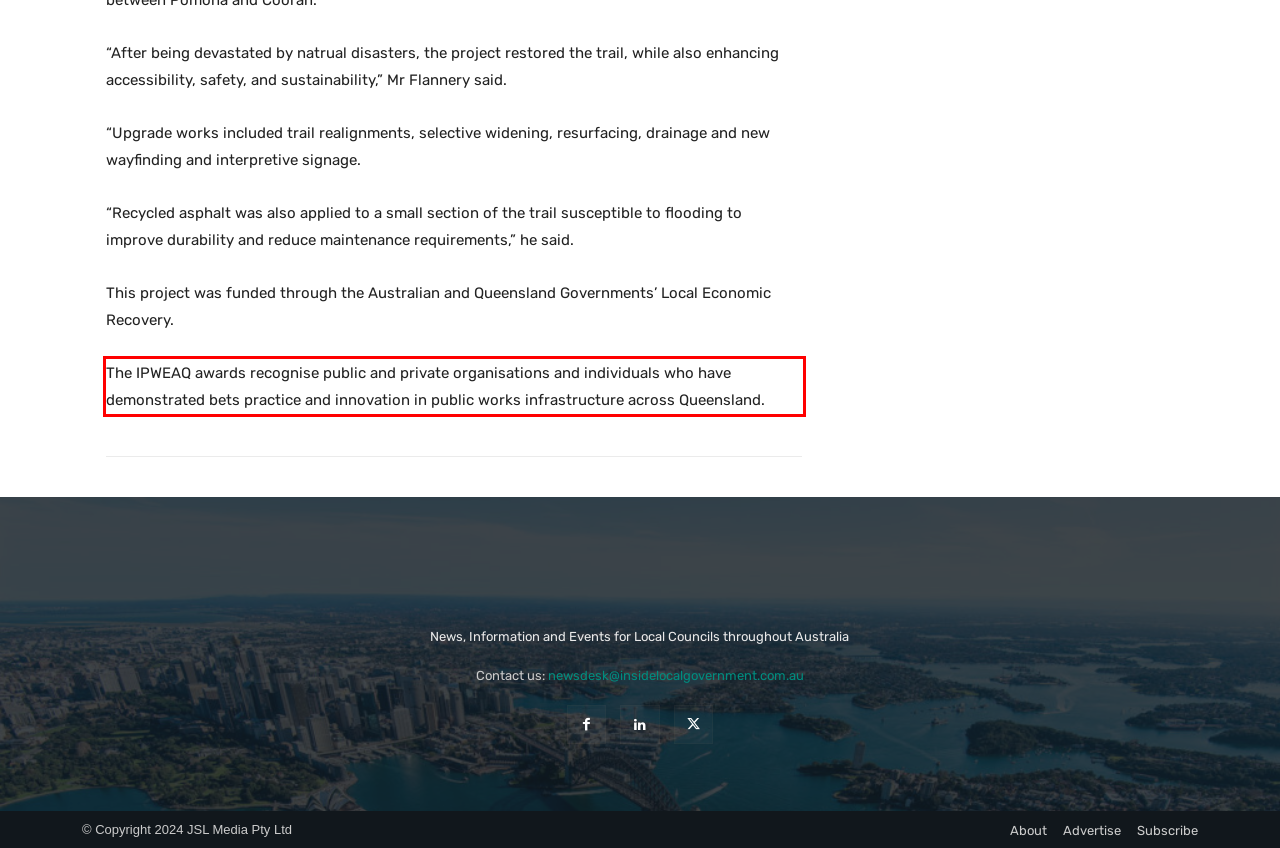You are provided with a screenshot of a webpage that includes a UI element enclosed in a red rectangle. Extract the text content inside this red rectangle.

The IPWEAQ awards recognise public and private organisations and individuals who have demonstrated bets practice and innovation in public works infrastructure across Queensland.